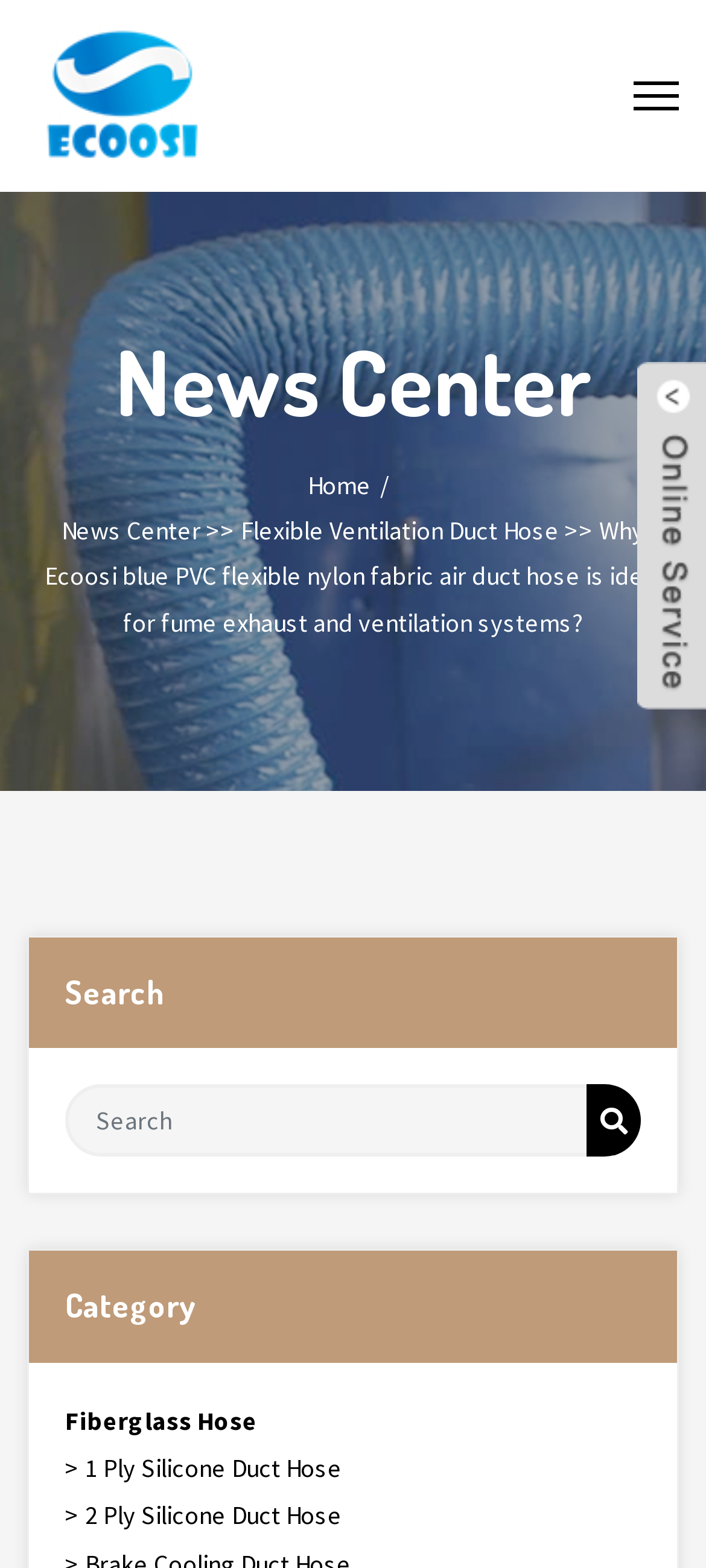Please determine the bounding box coordinates of the element's region to click in order to carry out the following instruction: "search for something". The coordinates should be four float numbers between 0 and 1, i.e., [left, top, right, bottom].

[0.092, 0.692, 0.908, 0.738]